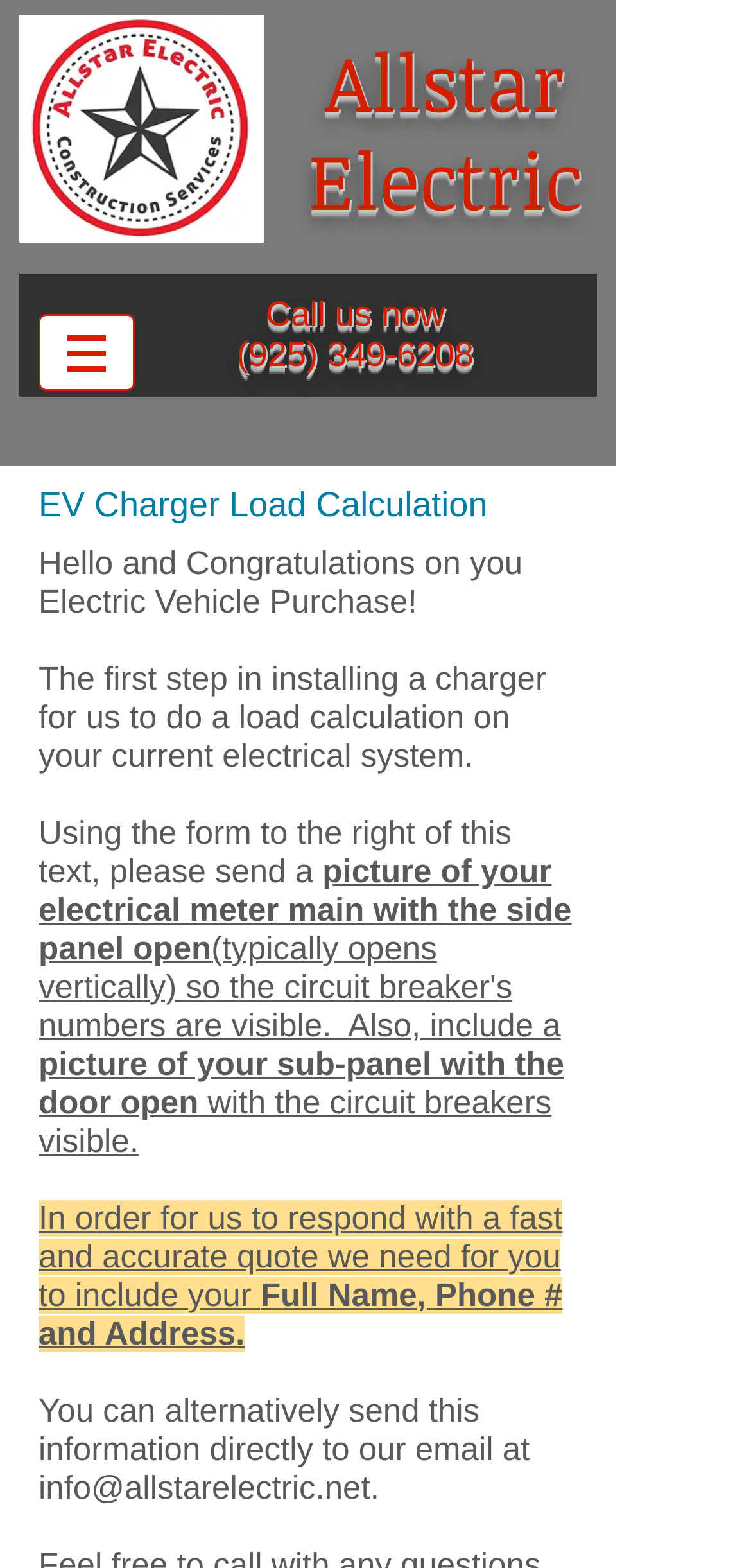What is the purpose of the load calculation?
Provide a well-explained and detailed answer to the question.

The purpose of the load calculation can be inferred from the text 'The first step in installing a charger for us to do a load calculation on your current electrical system.' which indicates that the load calculation is a necessary step in the process of installing a charger.